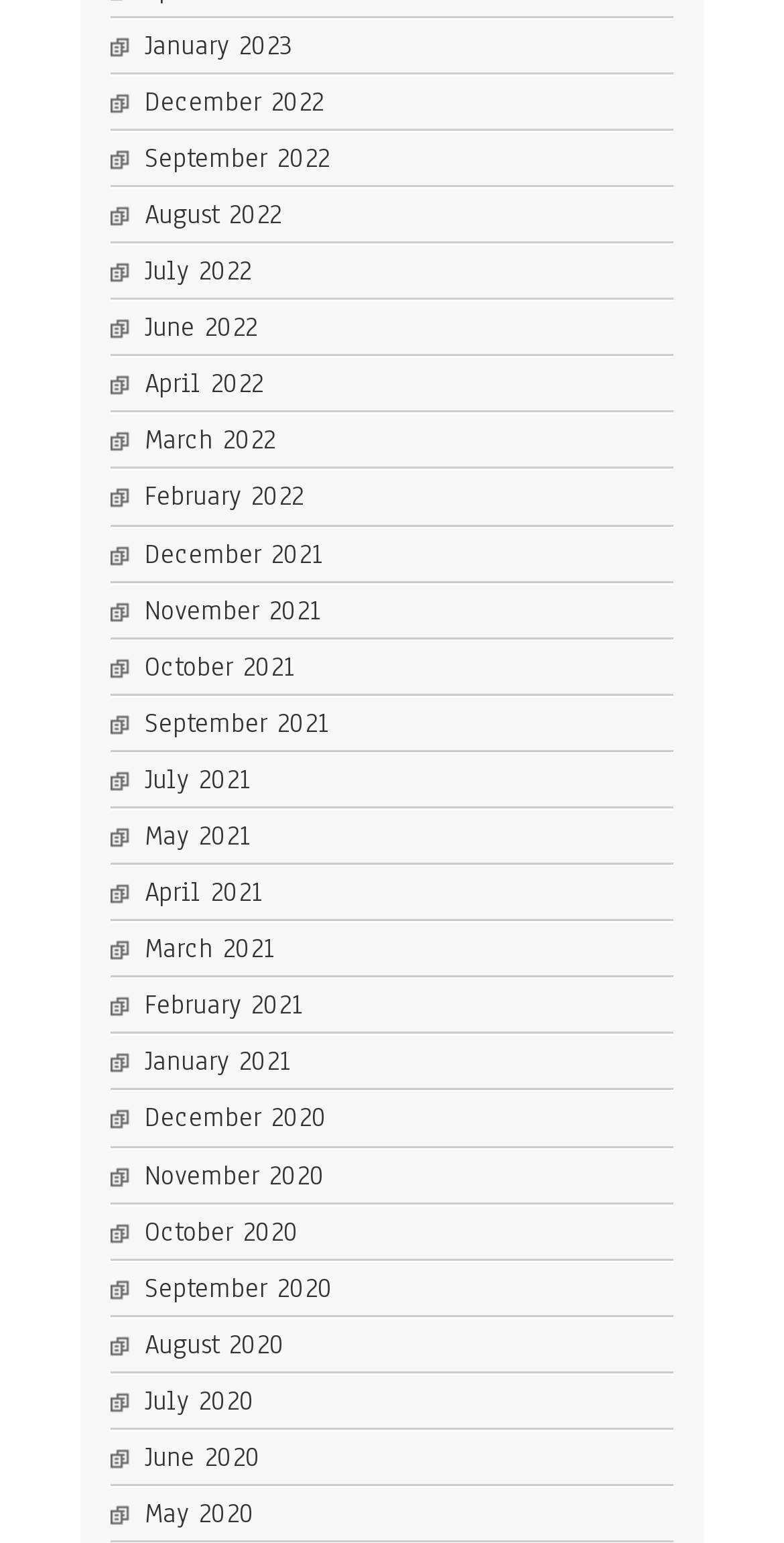What is the earliest month listed?
Refer to the image and give a detailed answer to the query.

By examining the list of links, I can see that the bottommost link is 'May 2020', which suggests that it is the earliest month listed.